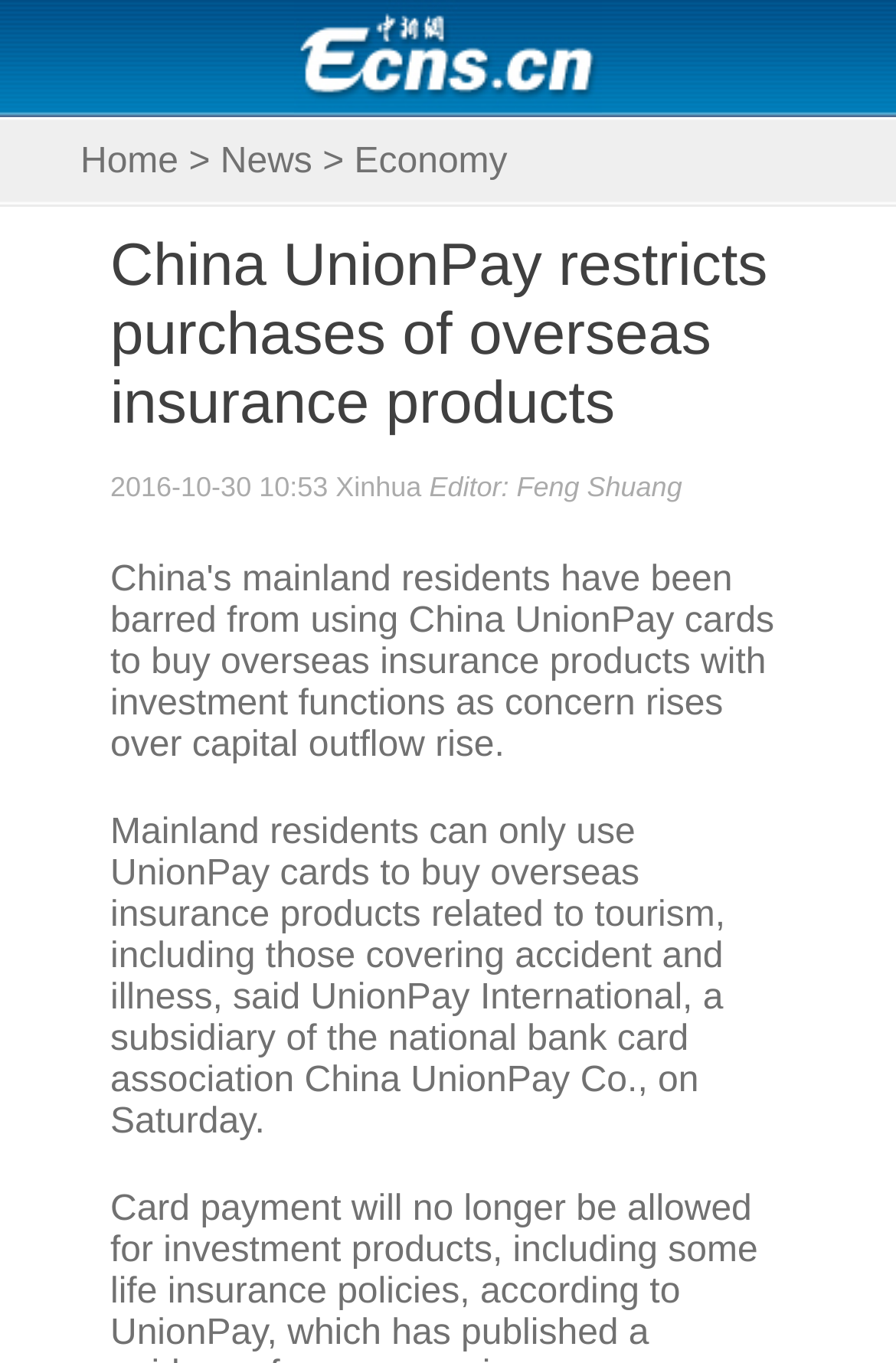Determine the heading of the webpage and extract its text content.

China UnionPay restricts purchases of overseas insurance products